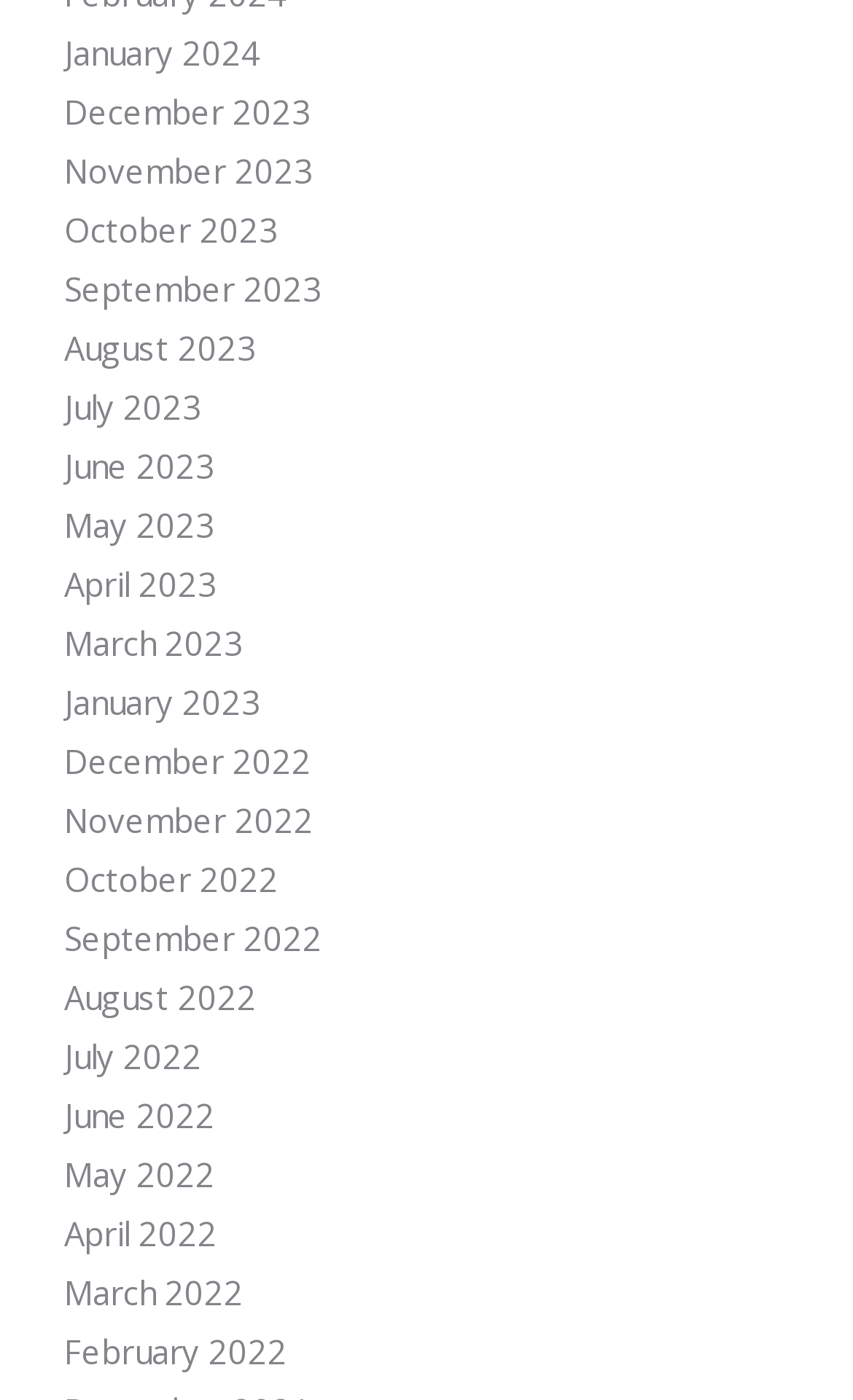Determine the bounding box coordinates for the clickable element required to fulfill the instruction: "Go to December 2023". Provide the coordinates as four float numbers between 0 and 1, i.e., [left, top, right, bottom].

[0.075, 0.065, 0.365, 0.096]